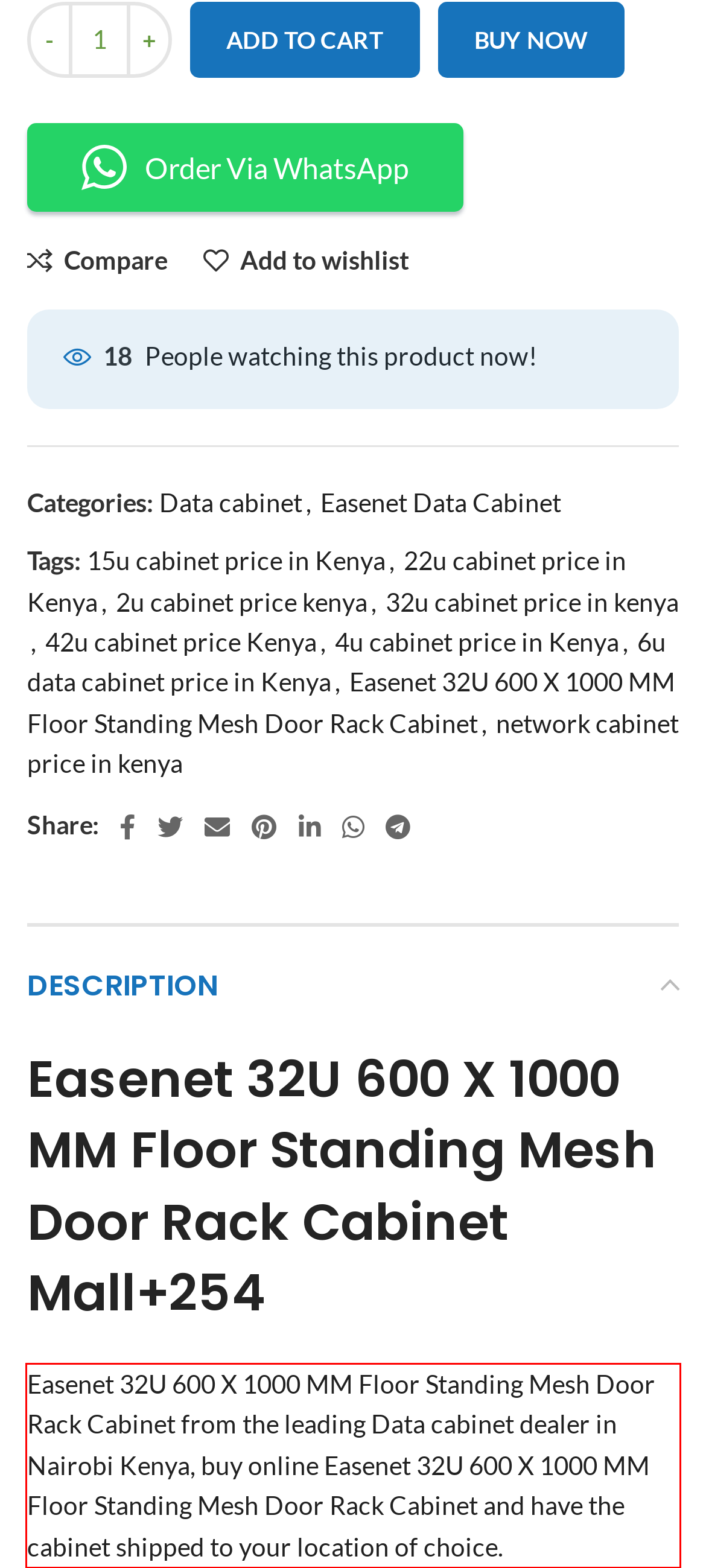The screenshot you have been given contains a UI element surrounded by a red rectangle. Use OCR to read and extract the text inside this red rectangle.

Easenet 32U 600 X 1000 MM Floor Standing Mesh Door Rack Cabinet from the leading Data cabinet dealer in Nairobi Kenya, buy online Easenet 32U 600 X 1000 MM Floor Standing Mesh Door Rack Cabinet and have the cabinet shipped to your location of choice.